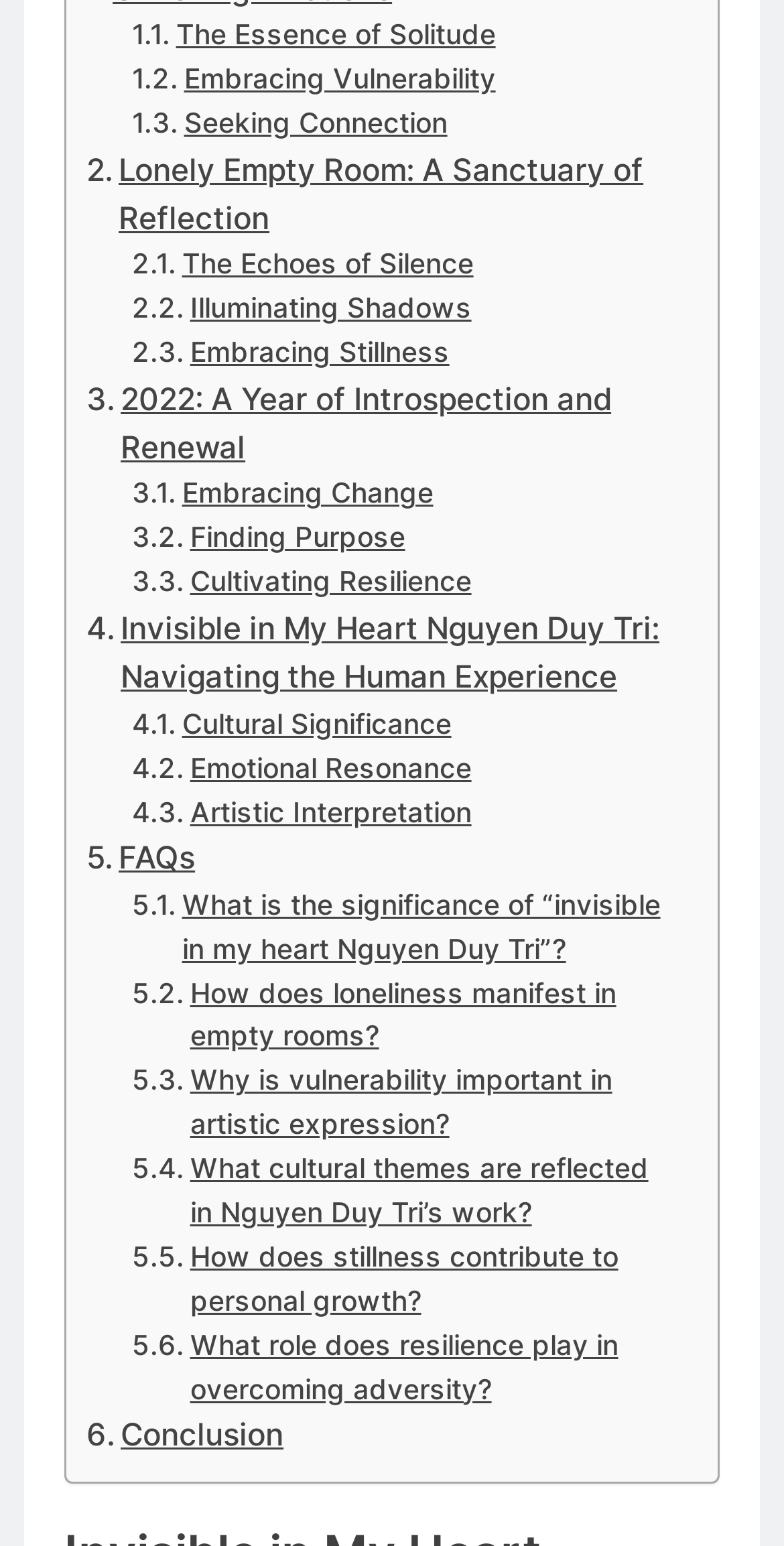Kindly determine the bounding box coordinates of the area that needs to be clicked to fulfill this instruction: "go back to all articles".

None